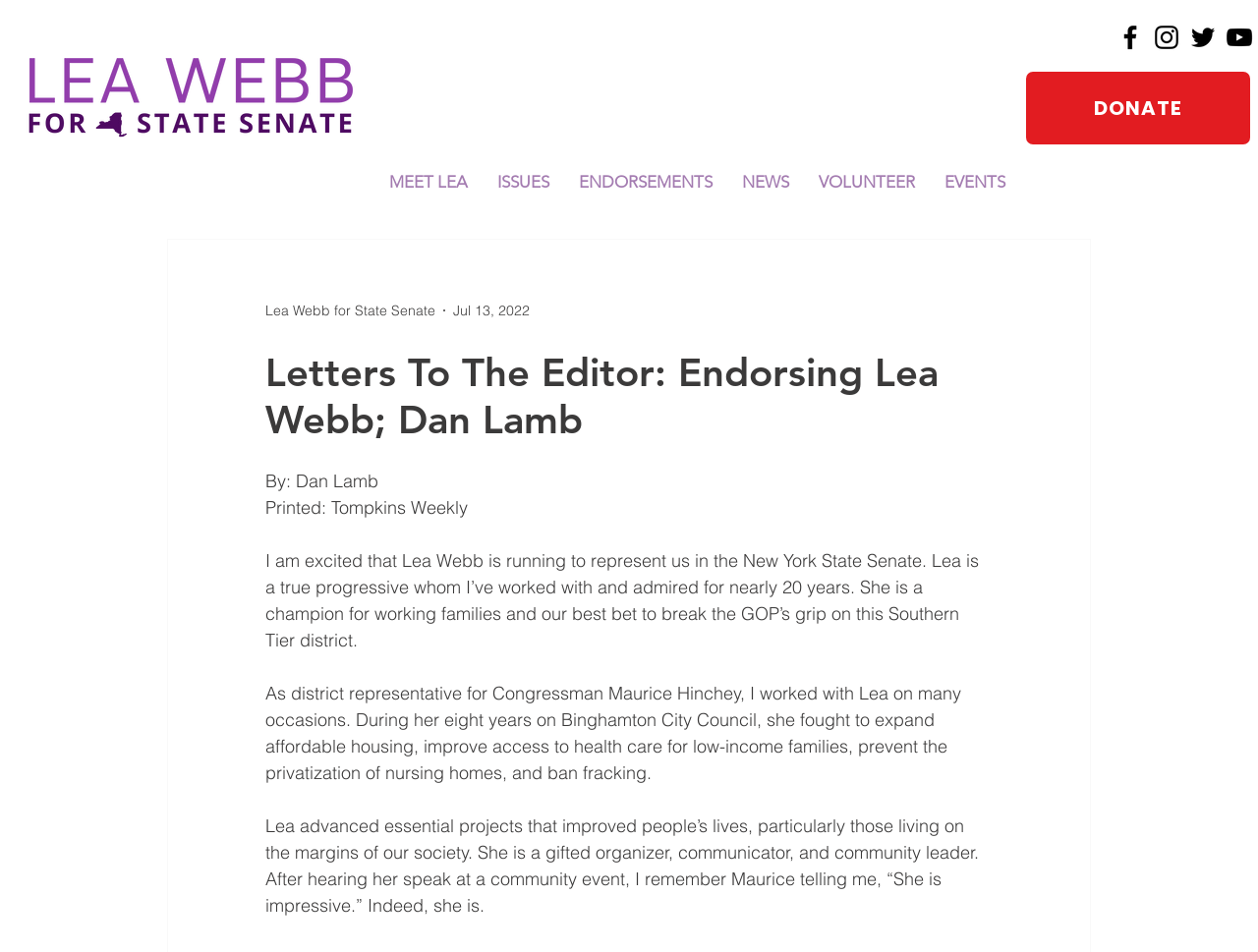Please determine the bounding box coordinates of the element's region to click for the following instruction: "Click on the 'MEET LEA' link".

[0.298, 0.17, 0.384, 0.212]